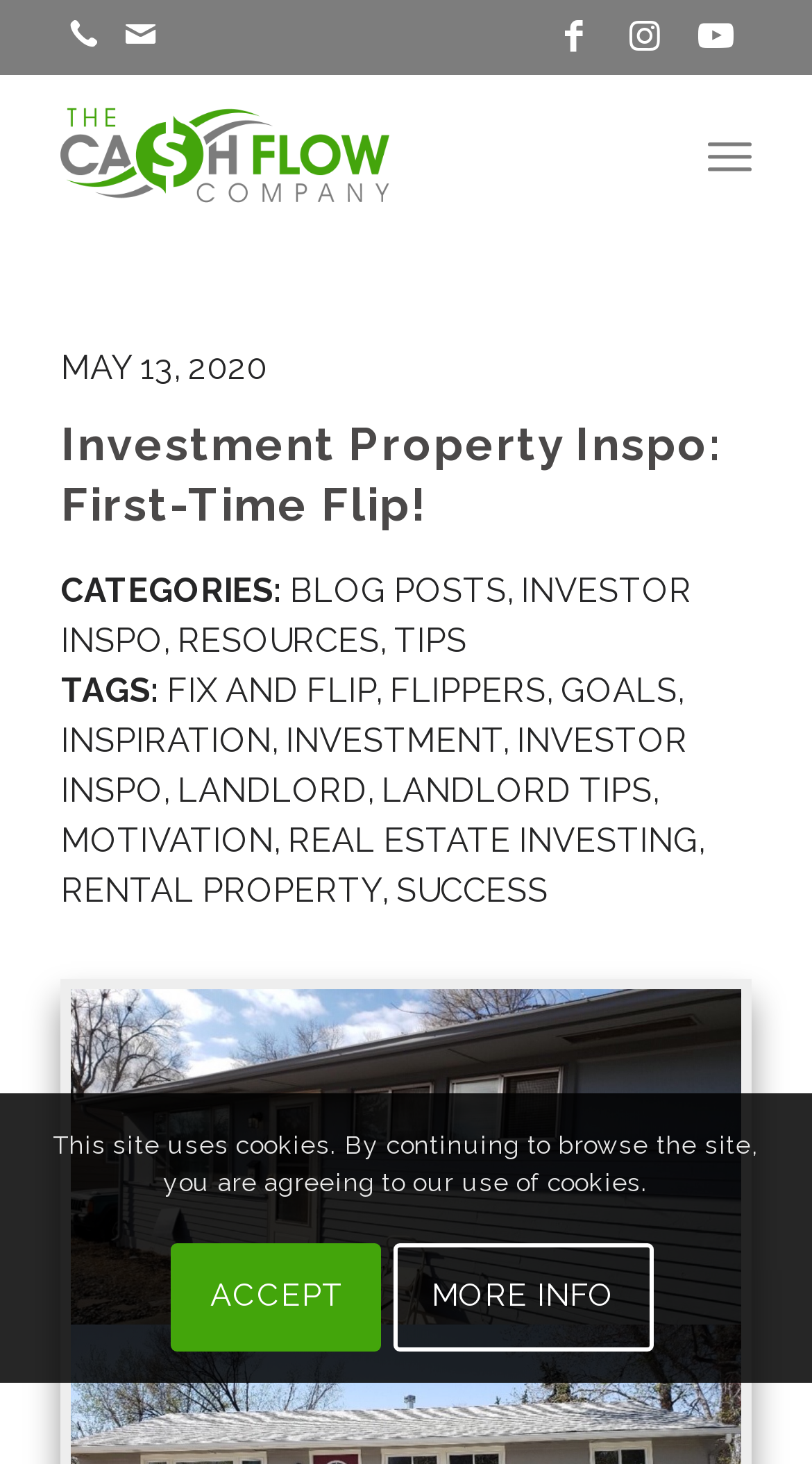Please find the main title text of this webpage.

Investment Property Inspo: First-Time Flip!